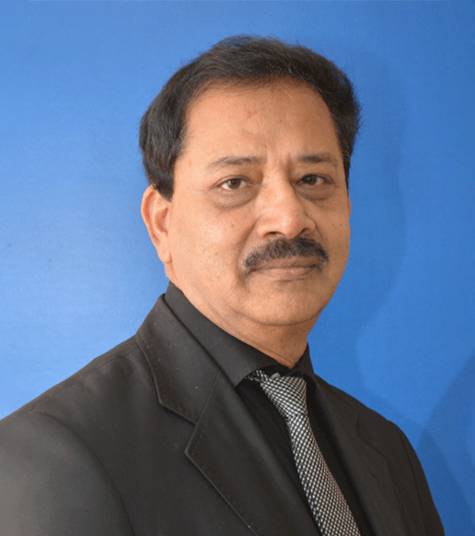How many years of educational experience does Herman have?
Answer with a single word or short phrase according to what you see in the image.

34 years